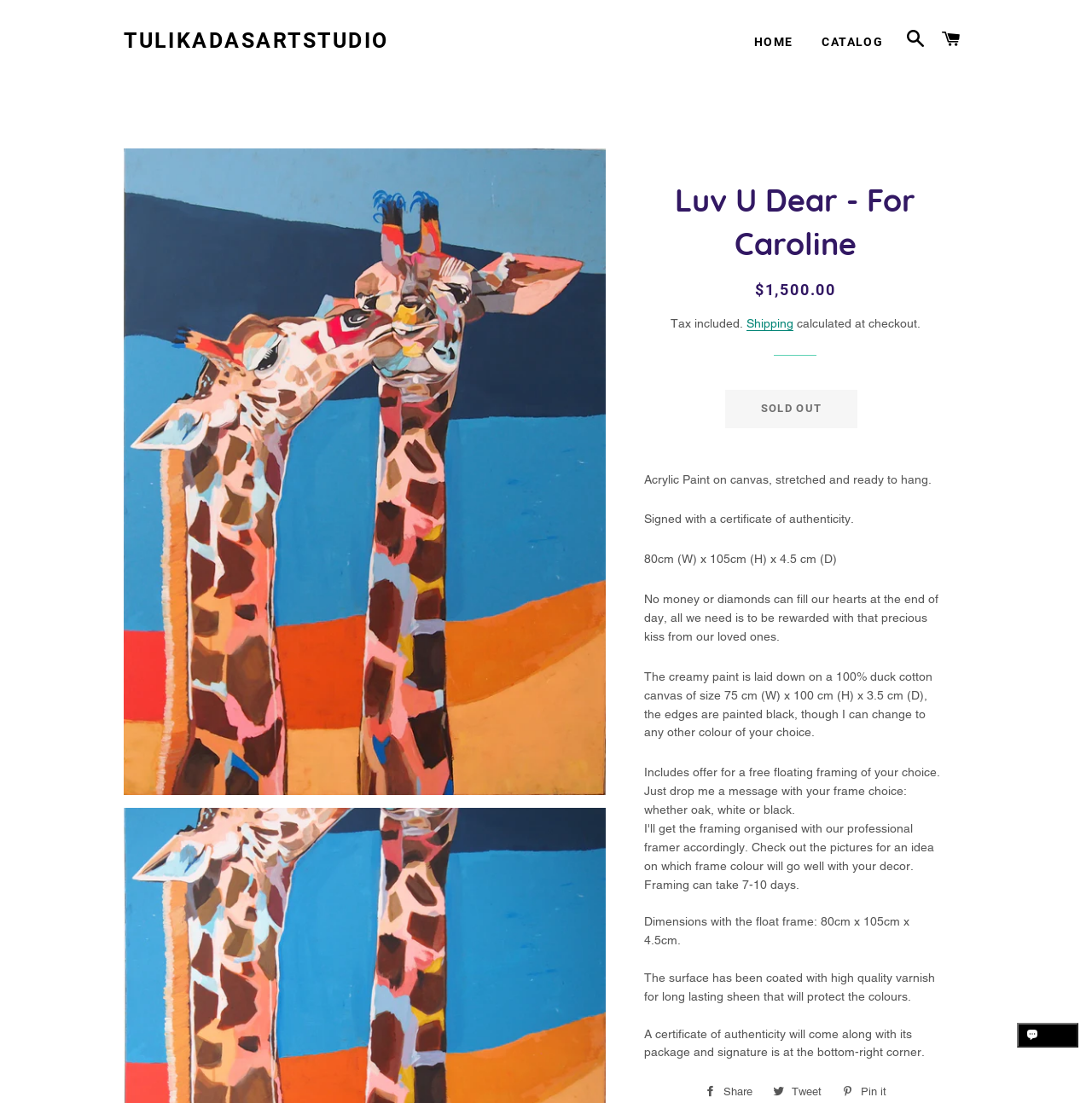Identify and provide the main heading of the webpage.

Luv U Dear - For Caroline